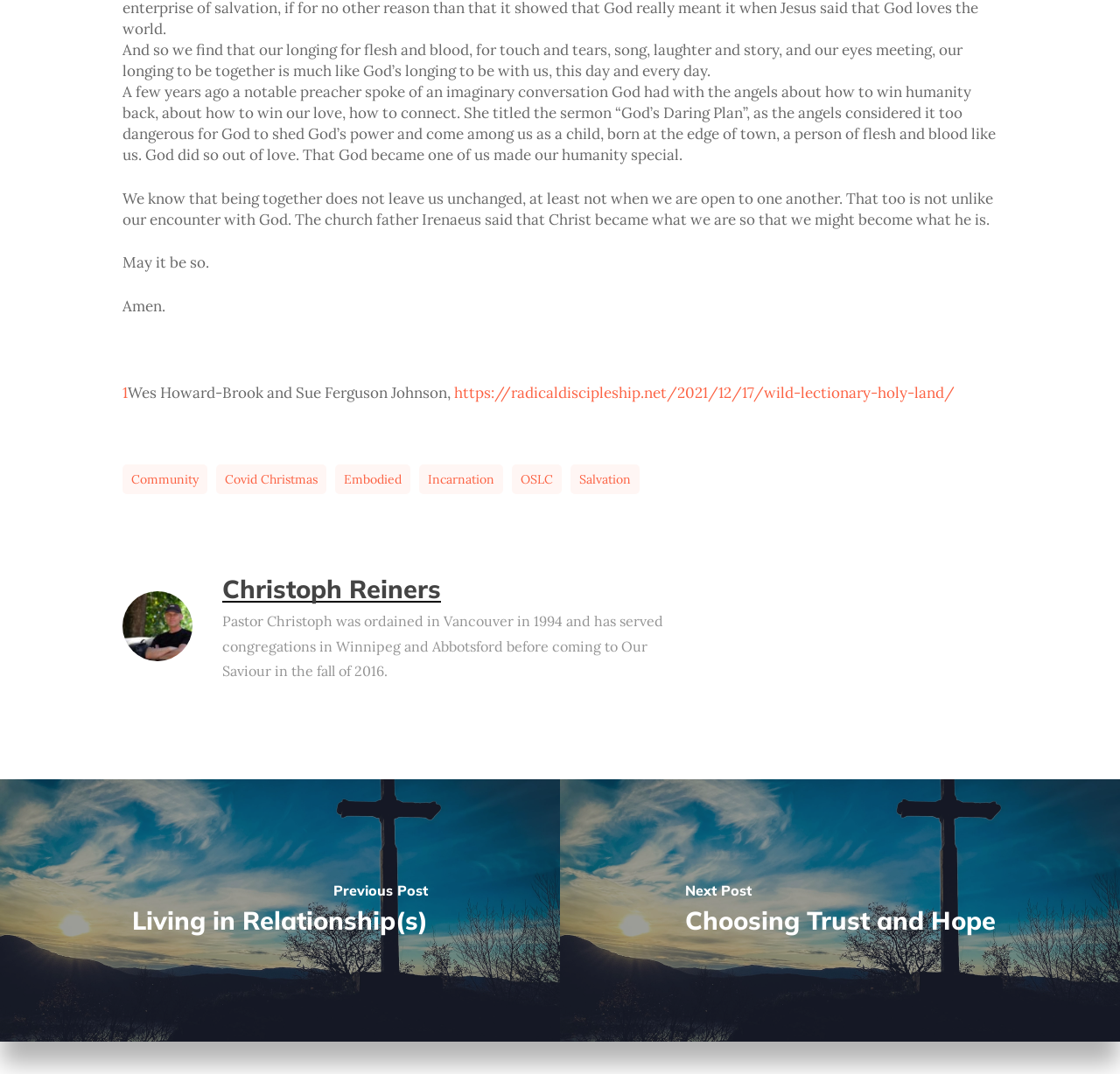What is the name of the website mentioned in the webpage?
Please ensure your answer to the question is detailed and covers all necessary aspects.

The webpage mentions a link to a website called Radical Discipleship, which is referenced in the context of a Wild Lectionary Holy Land article.